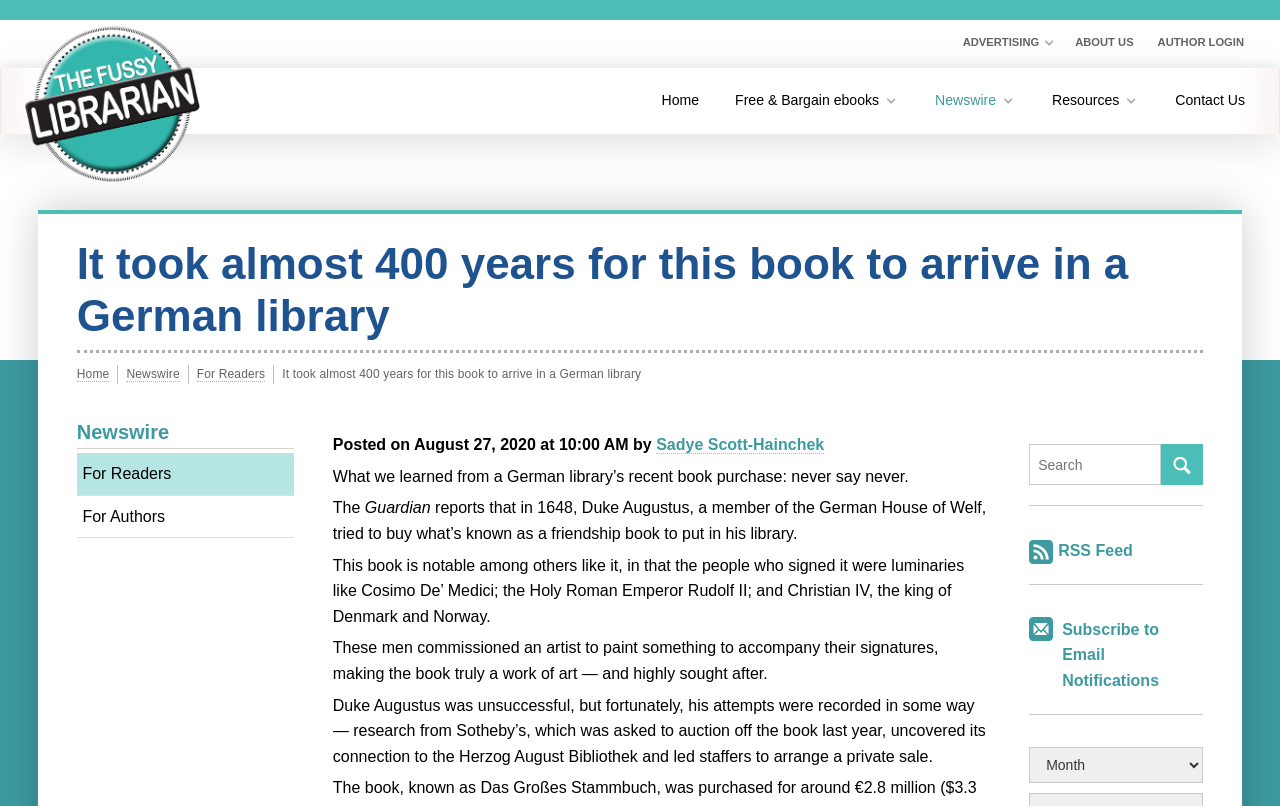What is the name of the library mentioned in the article?
Please answer using one word or phrase, based on the screenshot.

Herzog August Bibliothek